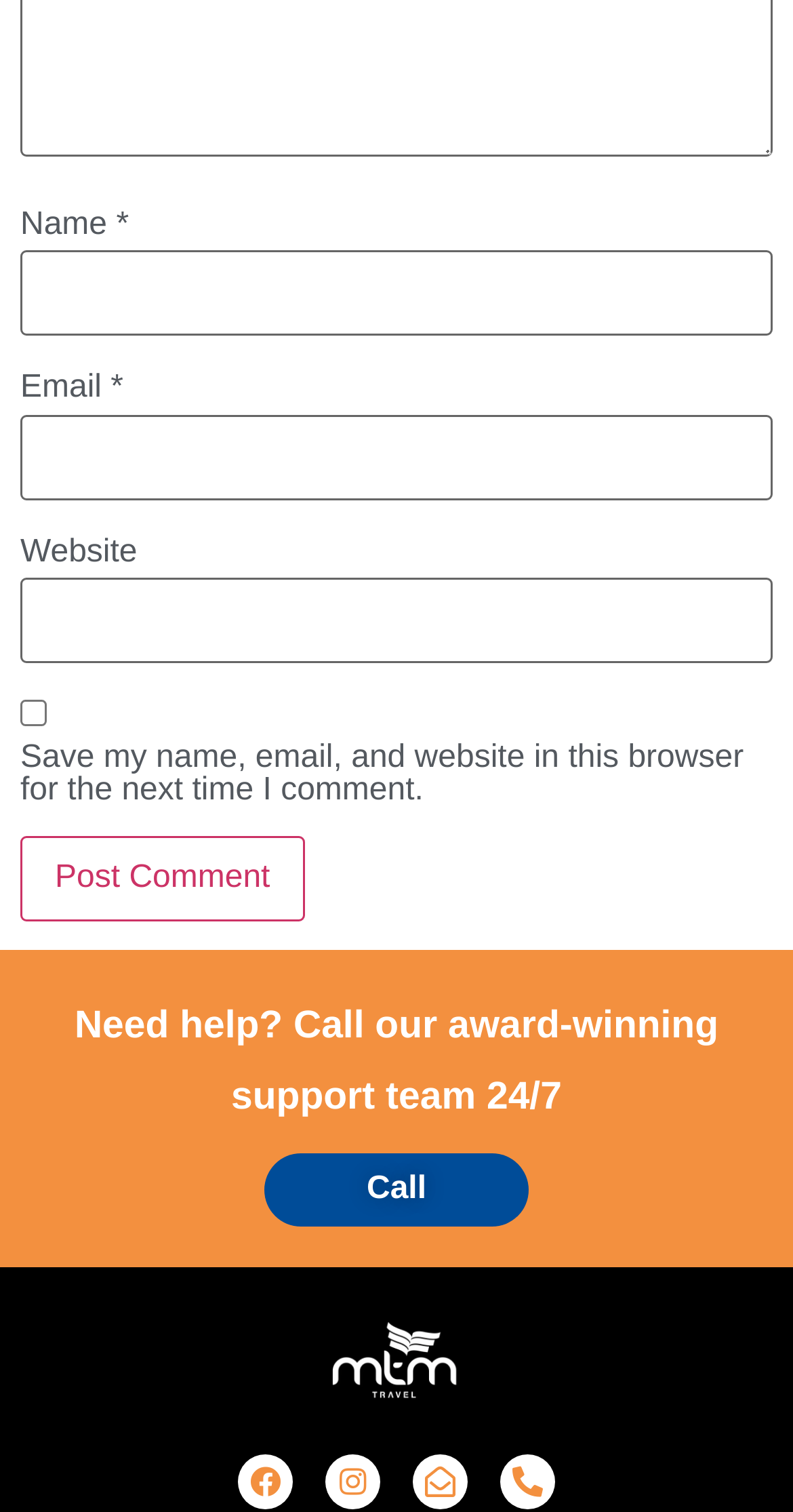How many social media links are there?
From the screenshot, provide a brief answer in one word or phrase.

3